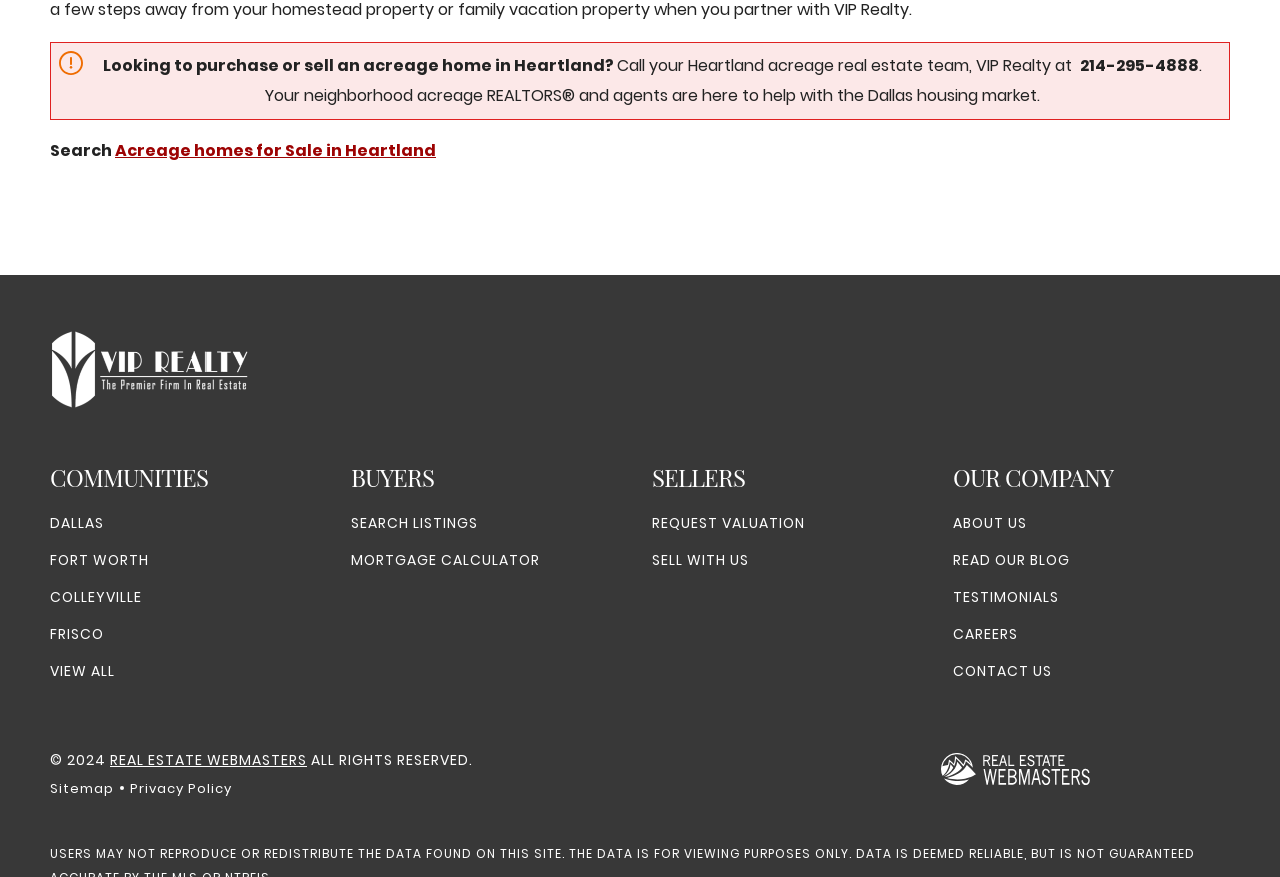Provide the bounding box coordinates for the UI element that is described by this text: "Testimonials". The coordinates should be in the form of four float numbers between 0 and 1: [left, top, right, bottom].

[0.745, 0.669, 0.827, 0.693]